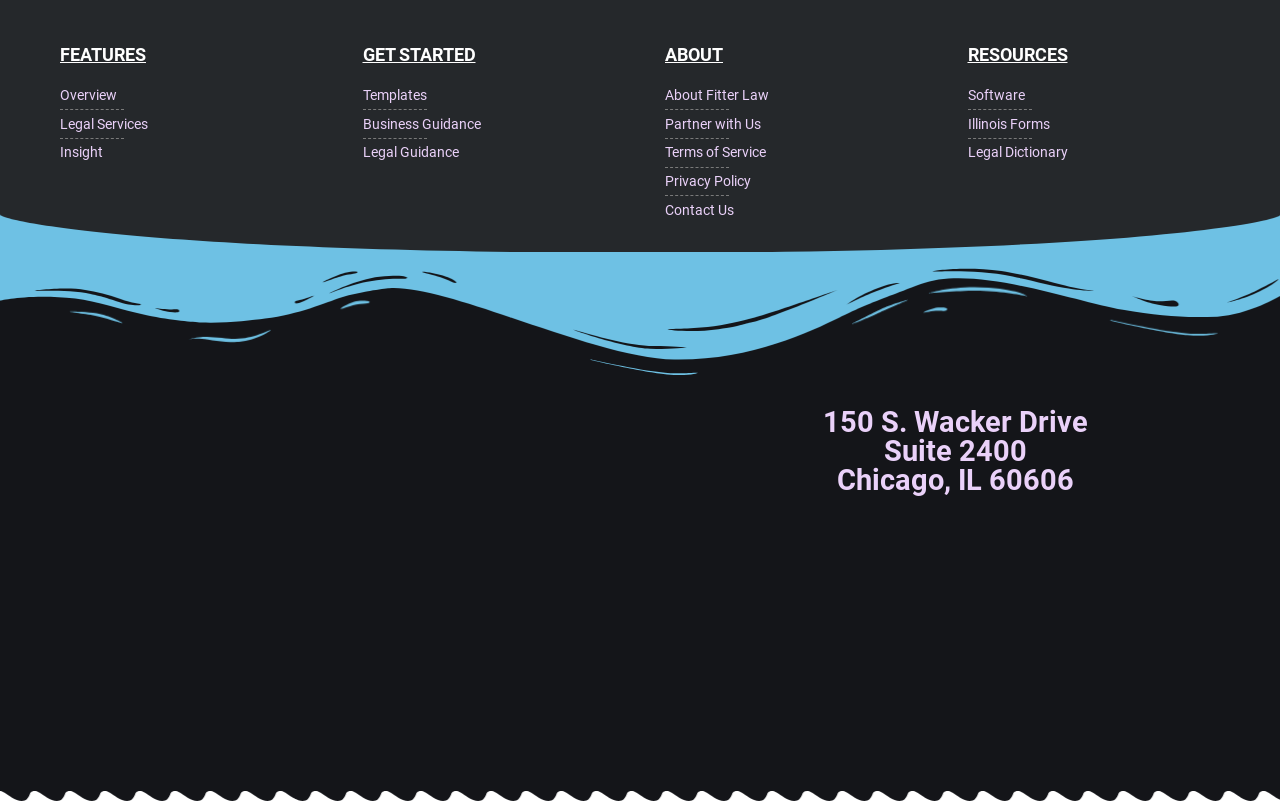Where is the law firm located?
Please provide a single word or phrase as the answer based on the screenshot.

Chicago, IL